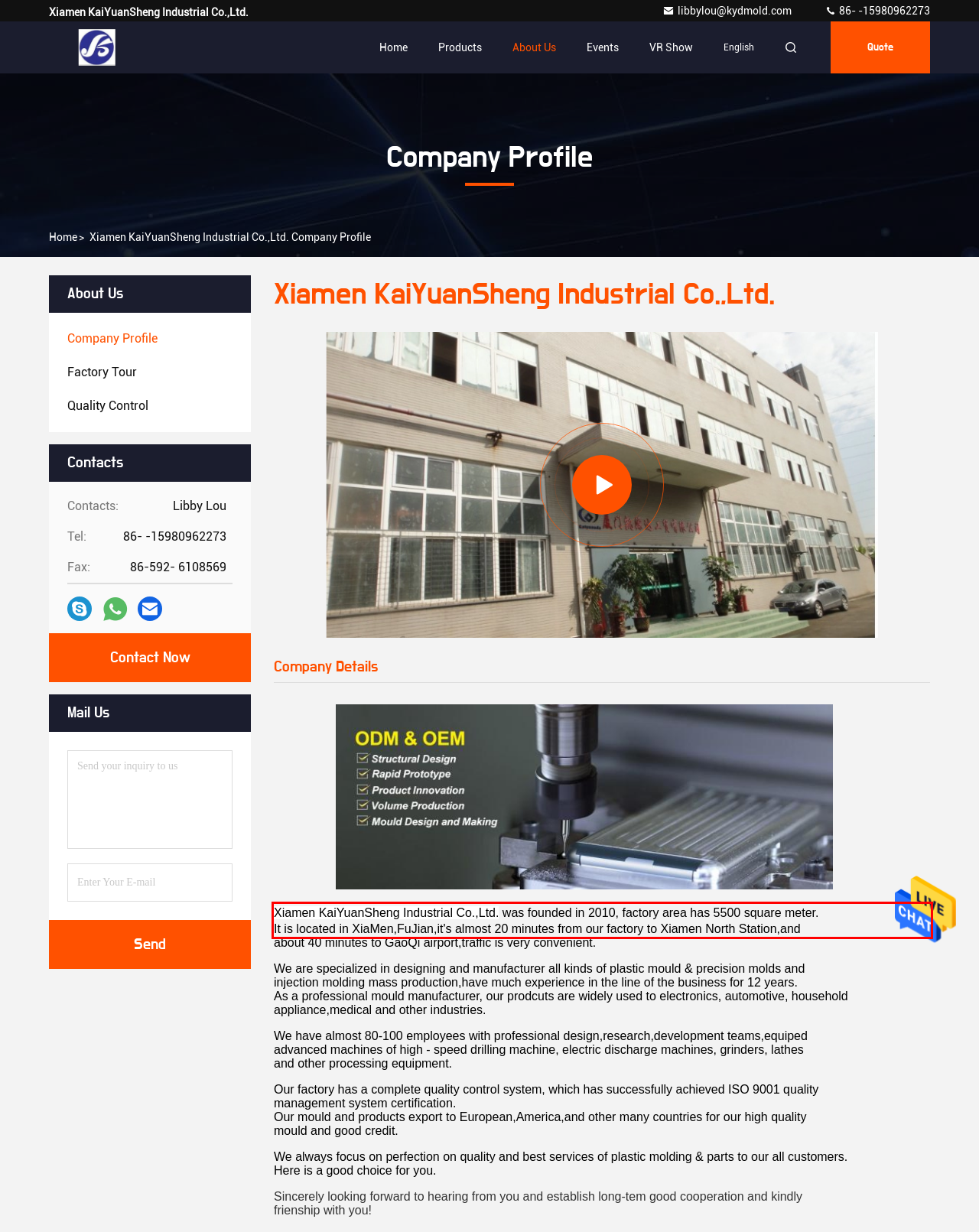Given a screenshot of a webpage with a red bounding box, please identify and retrieve the text inside the red rectangle.

Xiamen KaiYuanSheng Industrial Co.,Ltd. was founded in 2010, factory area has 5500 square meter. It is located in XiaMen,FuJian,it's almost 20 minutes from our factory to Xiamen North Station,and